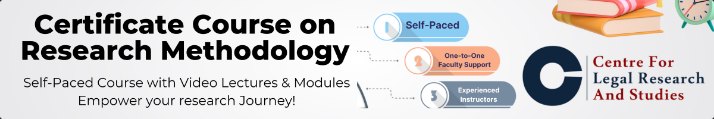Analyze the image and provide a detailed caption.

This promotional banner showcases a "Certificate Course on Research Methodology" offered by the Centre for Legal Research and Studies. The course emphasizes flexibility with its self-paced format, featuring video lectures and modules designed to enhance participants' research skills. Featured icons highlight key aspects of the course: "Self-Paced" learning, "One-to-One Faculty Support" for personalized guidance, and access to "Experienced Instructors" to ensure a comprehensive learning experience. The banner aims to motivate potential students to empower their research journey through this structured educational program.